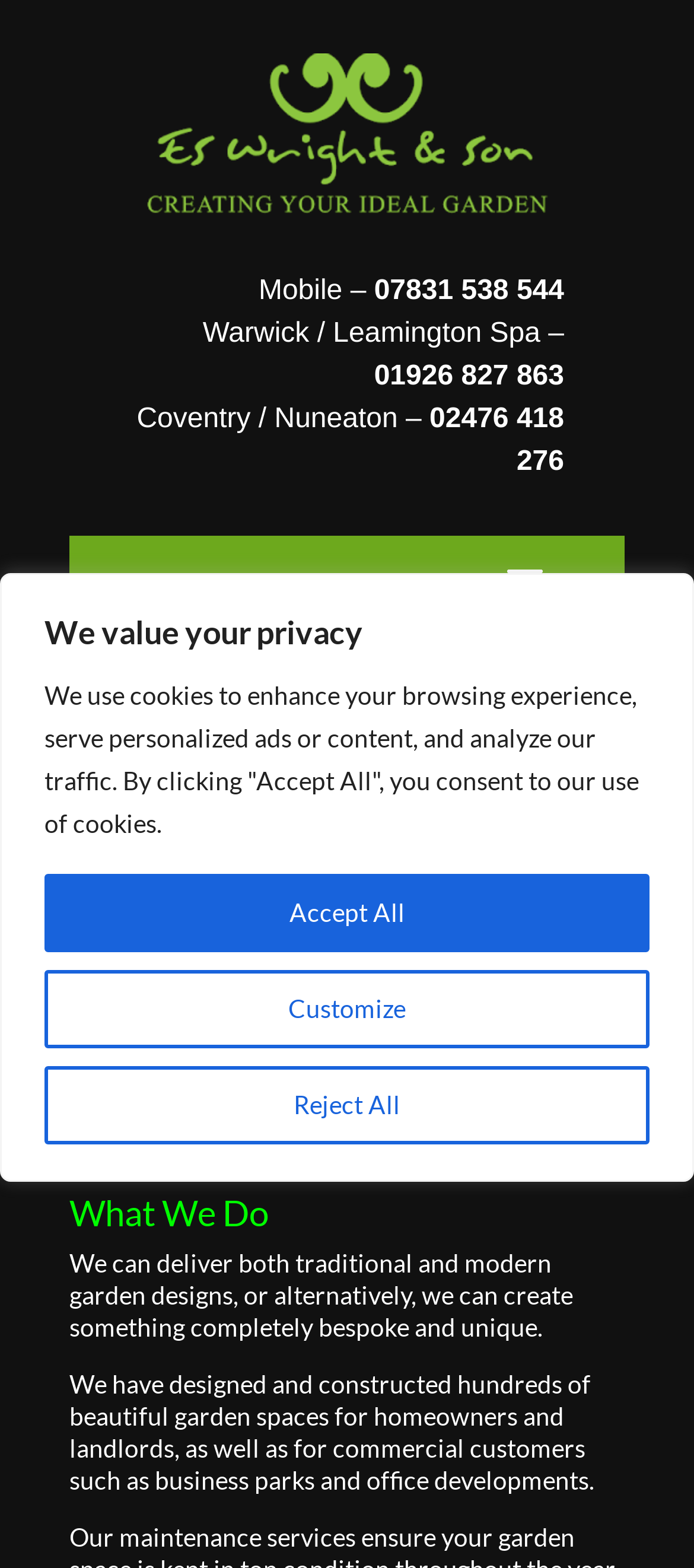Identify the bounding box of the HTML element described here: "Reject All". Provide the coordinates as four float numbers between 0 and 1: [left, top, right, bottom].

[0.064, 0.68, 0.936, 0.73]